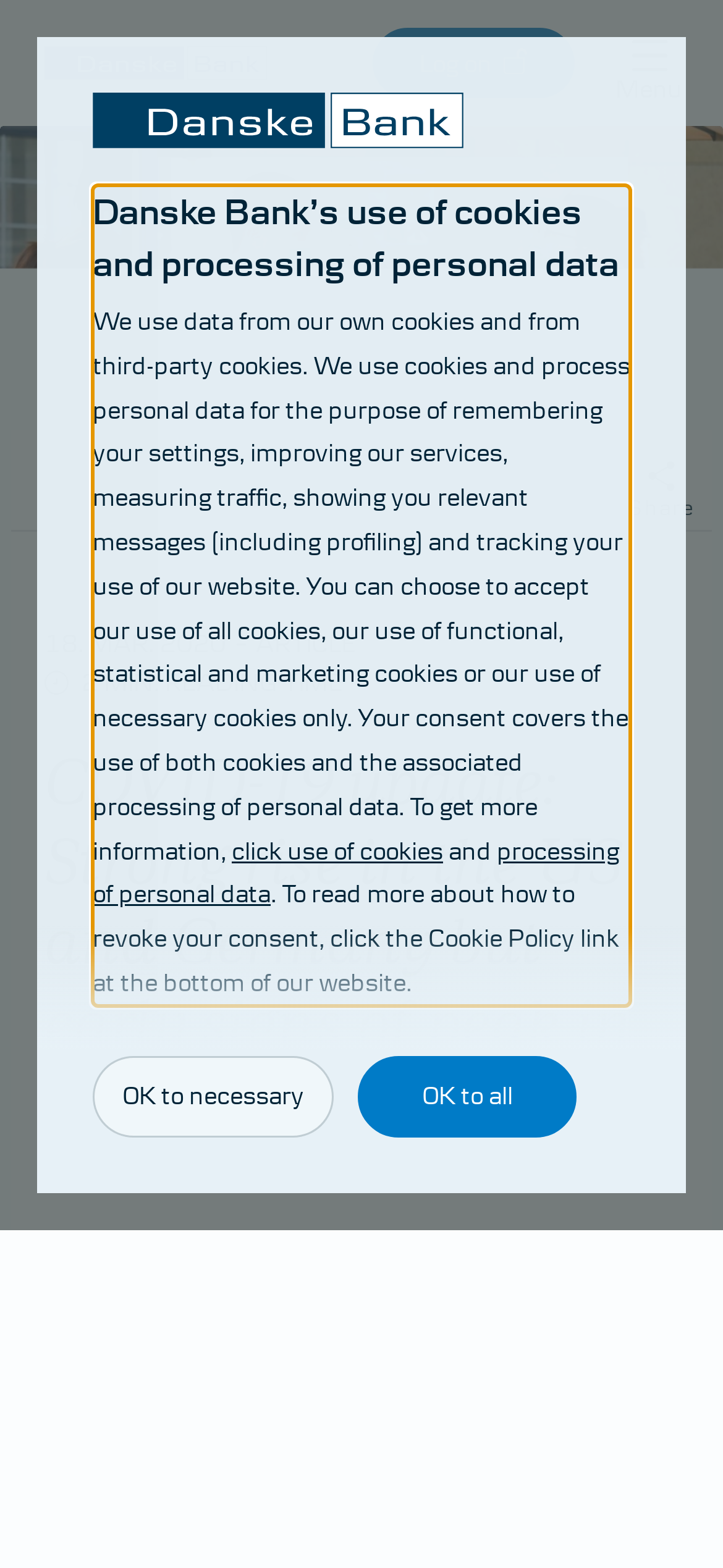How many minutes is the reading time of the article?
Using the visual information from the image, give a one-word or short-phrase answer.

2